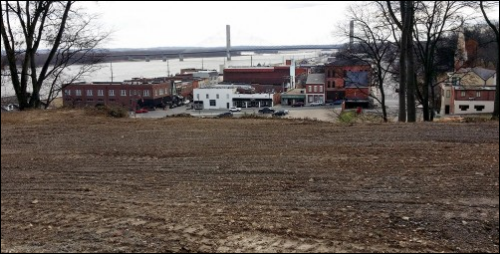What is the purpose of the image?
Answer the question based on the image using a single word or a brief phrase.

Visual documentation